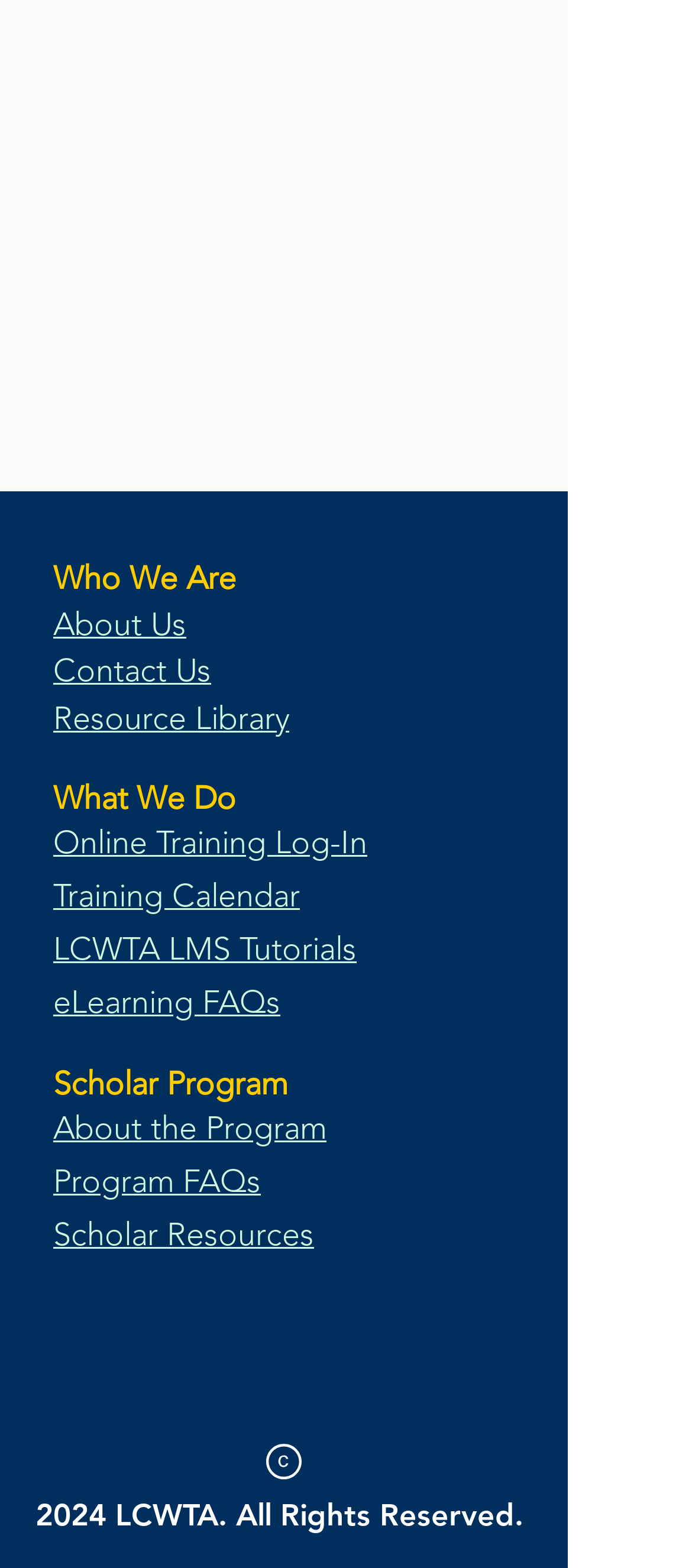Please identify the bounding box coordinates of the element I need to click to follow this instruction: "Log in to Online Training".

[0.077, 0.524, 0.531, 0.55]